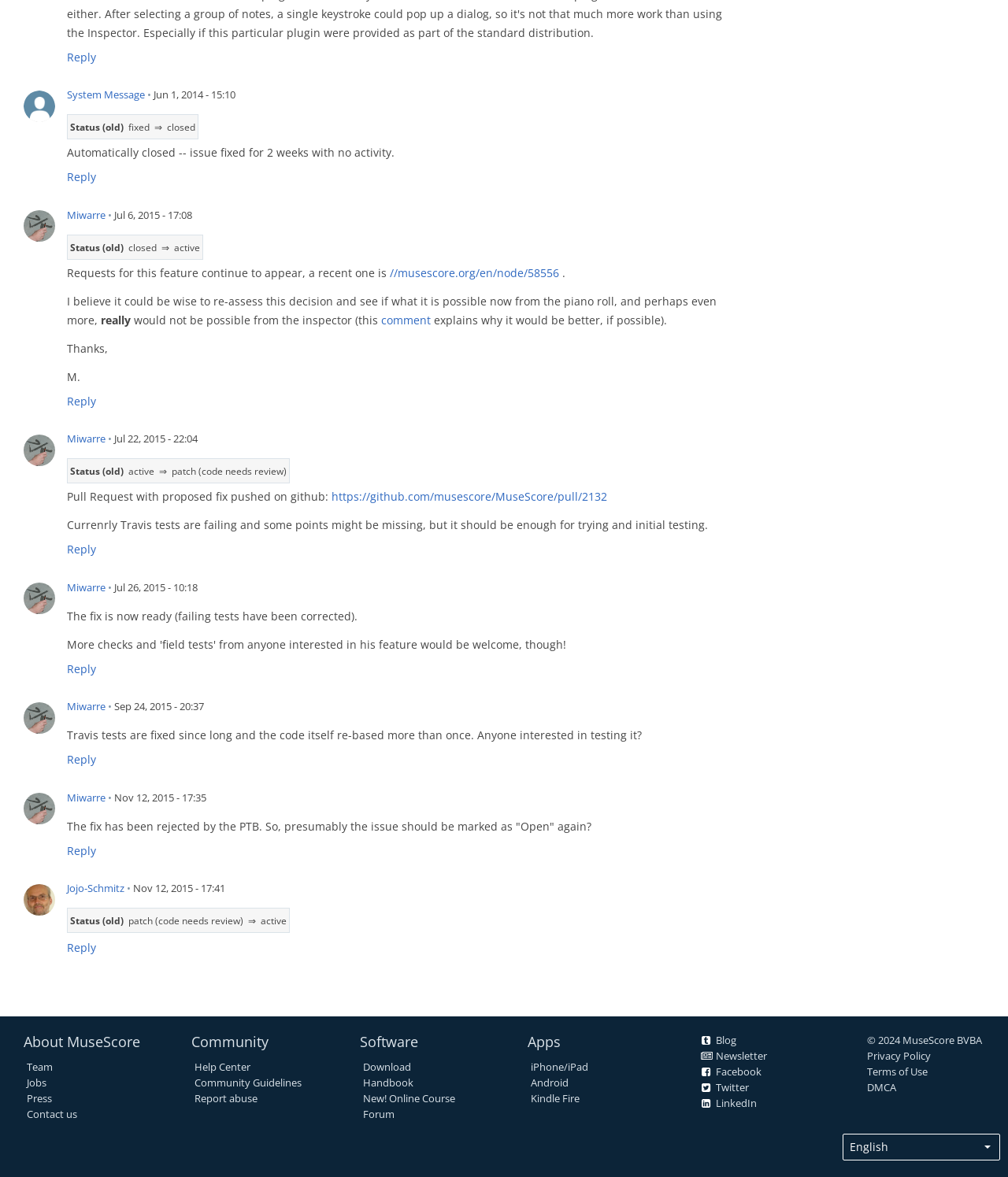Please specify the bounding box coordinates of the area that should be clicked to accomplish the following instruction: "Reply to the first post". The coordinates should consist of four float numbers between 0 and 1, i.e., [left, top, right, bottom].

[0.066, 0.042, 0.095, 0.055]